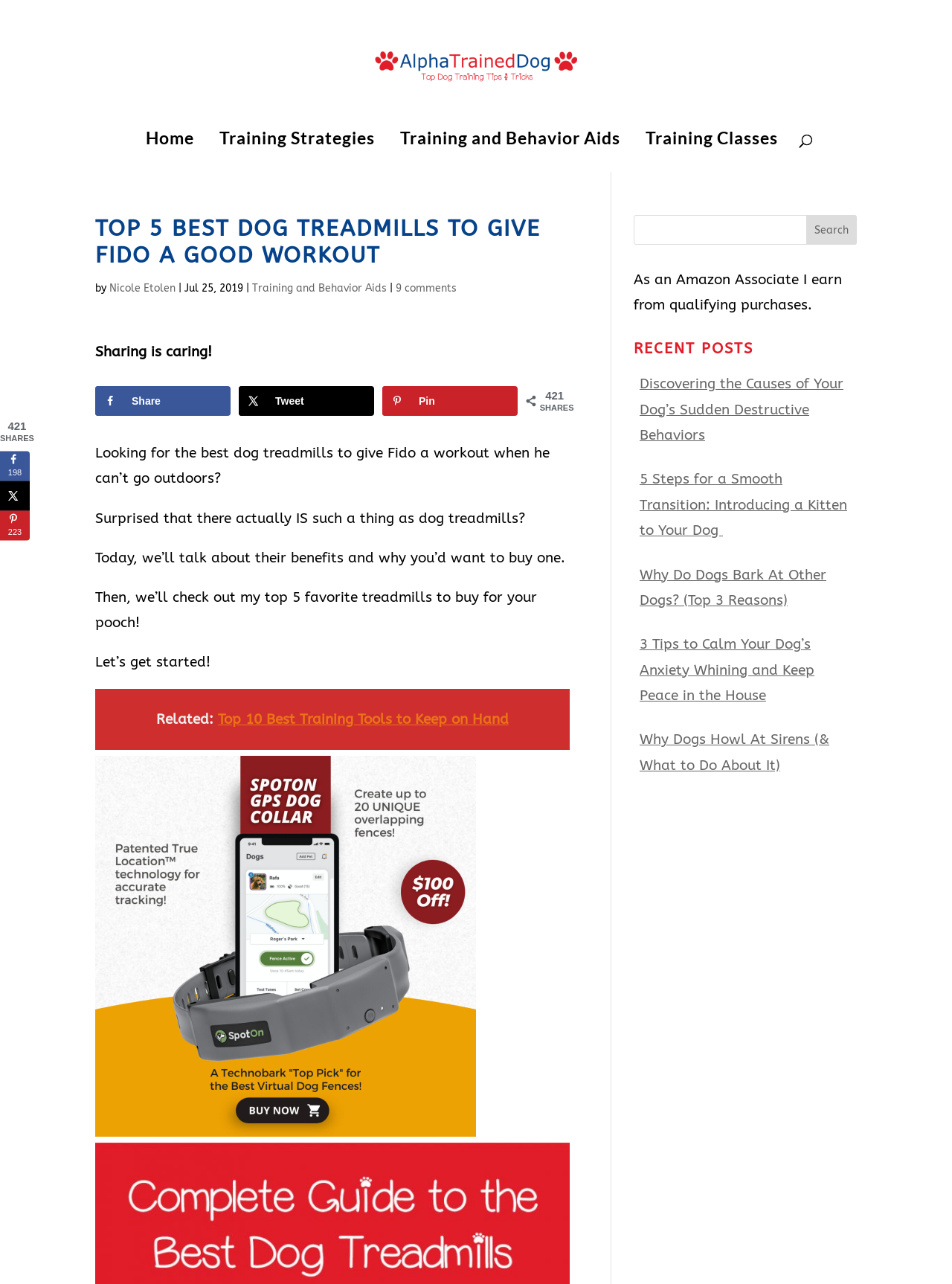Based on the image, provide a detailed response to the question:
Who is the author of the article?

The author of the article is Nicole Etolen, as mentioned in the text 'by Nicole Etolen' below the main heading.